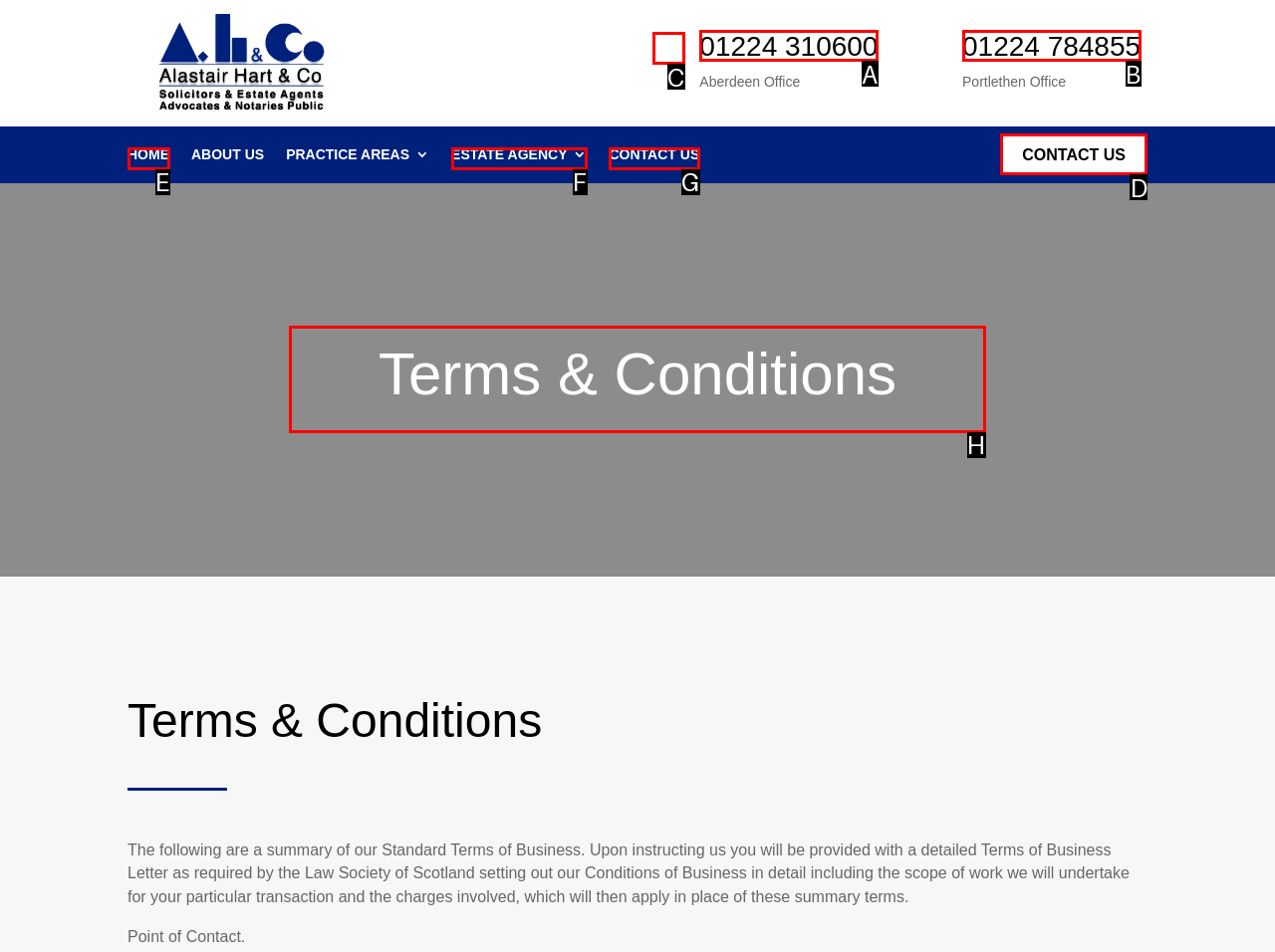Choose the letter of the UI element necessary for this task: Search for something
Answer with the correct letter.

None